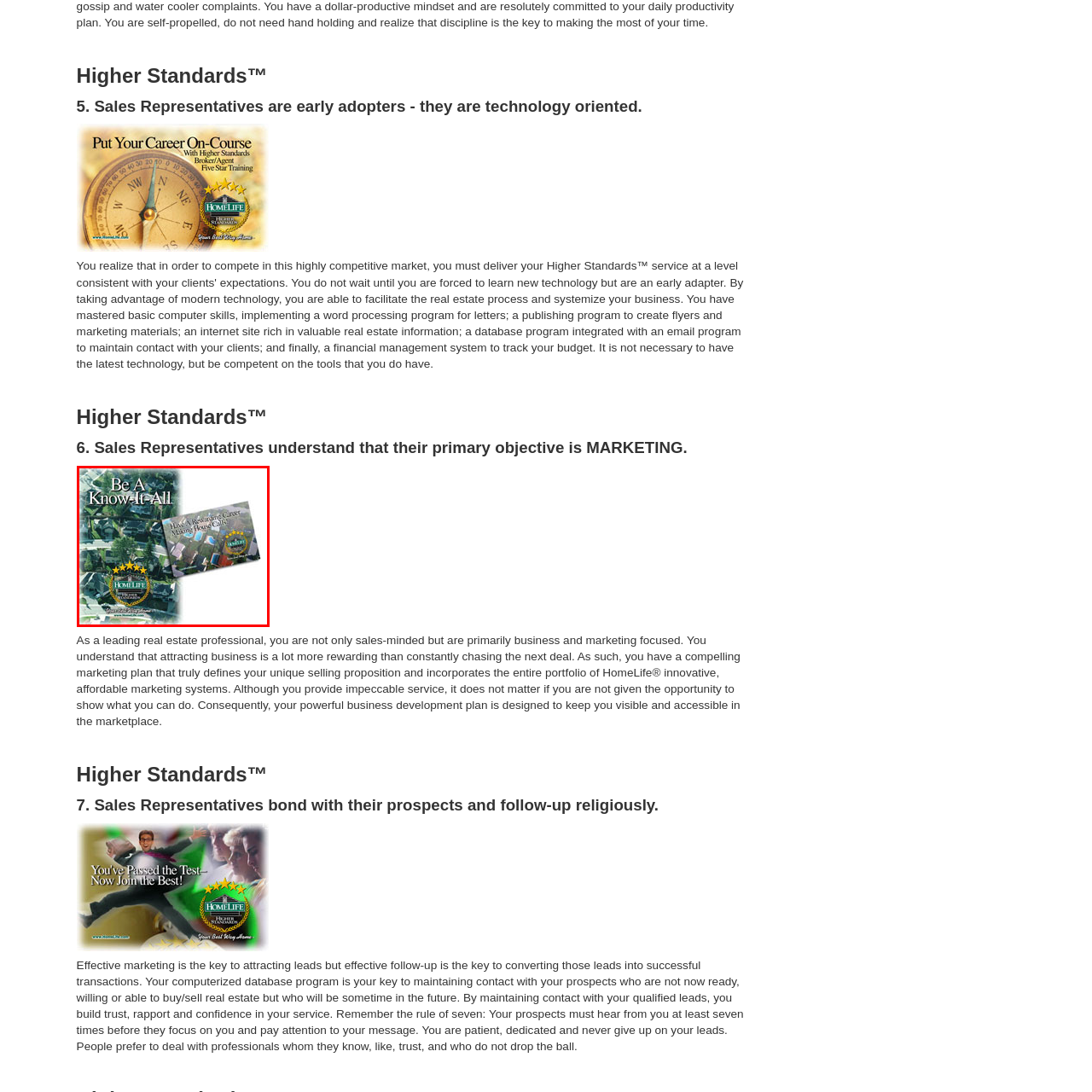Direct your attention to the image enclosed by the red boundary, What perspective are the homes depicted from? 
Answer concisely using a single word or phrase.

Aerial perspective